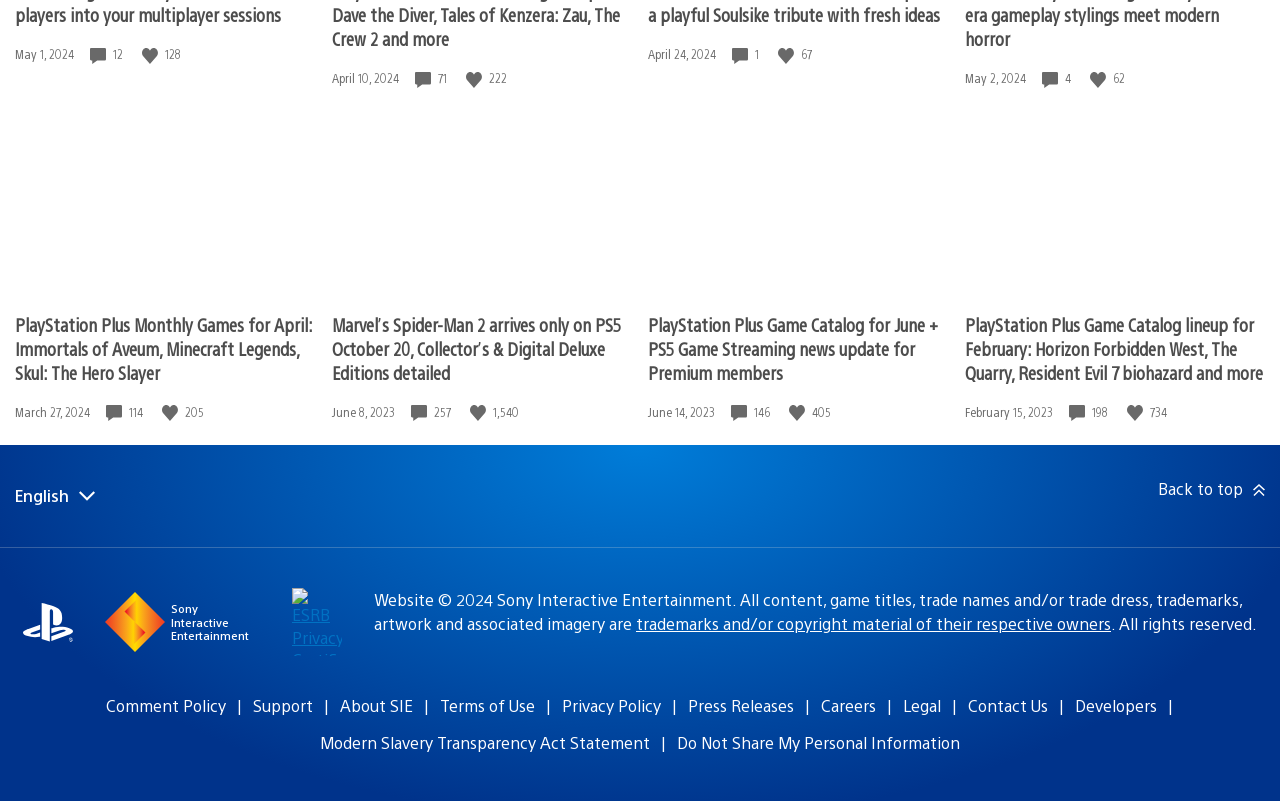Locate the bounding box coordinates of the element that should be clicked to fulfill the instruction: "View the article about PlayStation Plus Monthly Games for April".

[0.012, 0.39, 0.244, 0.479]